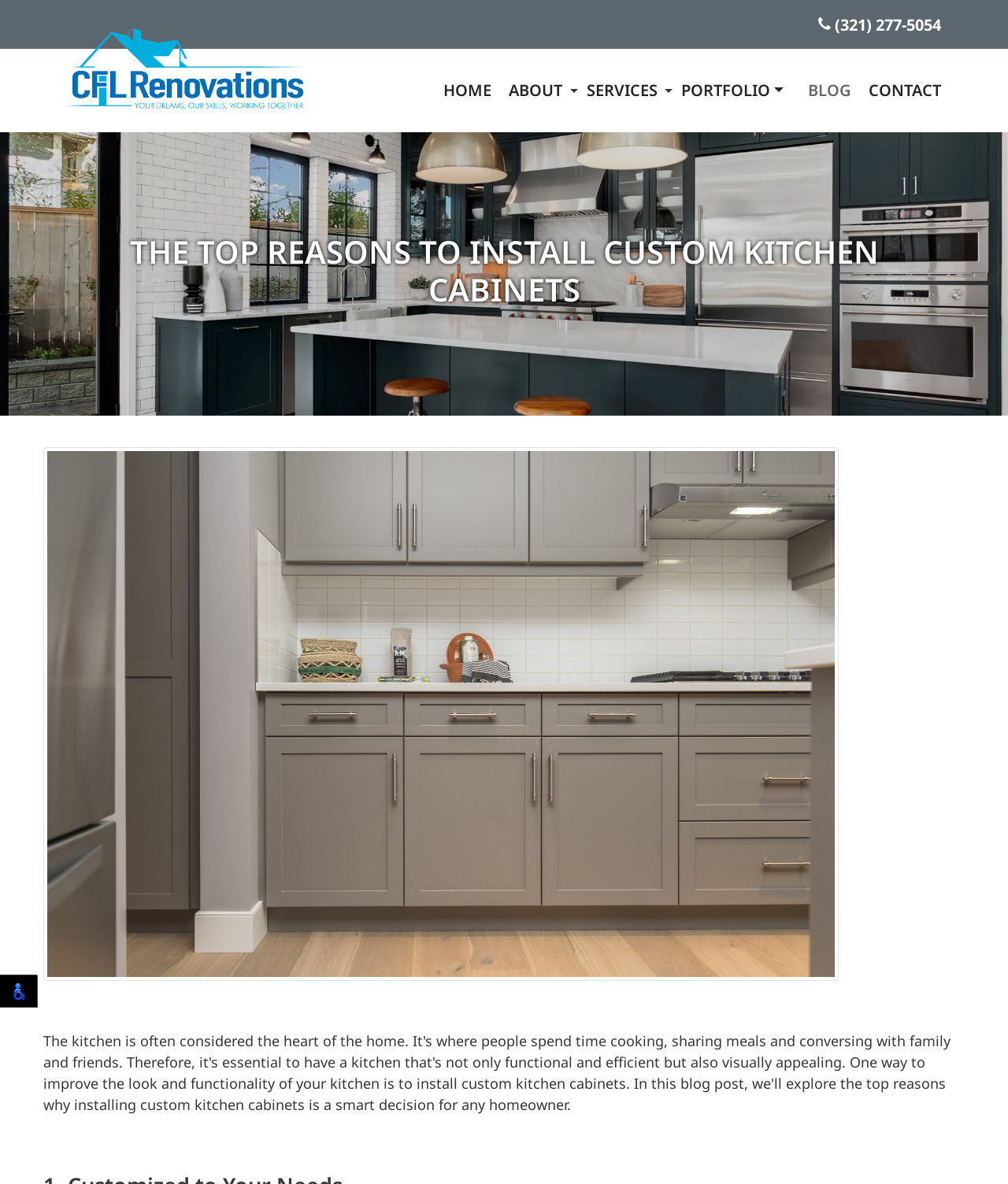Describe every aspect of the webpage in a detailed manner.

The webpage appears to be an article or blog post about custom kitchen cabinets. At the top of the page, there is a navigation menu with links to different sections of the website, including "HOME", "ABOUT", "SERVICES", "PORTFOLIO", "BLOG", and "CONTACT". There are also two buttons with dropdown menus, but they are not expanded. On the top right corner, there is a phone number "(321) 277-5054" and a link to "CFL Renovations" with a corresponding image of the company's logo.

Below the navigation menu, there is a large heading that reads "THE TOP REASONS TO INSTALL CUSTOM KITCHEN CABINETS". This heading spans almost the entire width of the page. Underneath the heading, there is a large image that takes up most of the page's width, likely an illustration or a photo related to custom kitchen cabinets.

There is a small, non-descriptive text element at the bottom of the page, but it does not contain any meaningful information. The meta description suggests that the article will discuss the importance of having a well-designed kitchen, but this is not explicitly stated on the webpage itself.